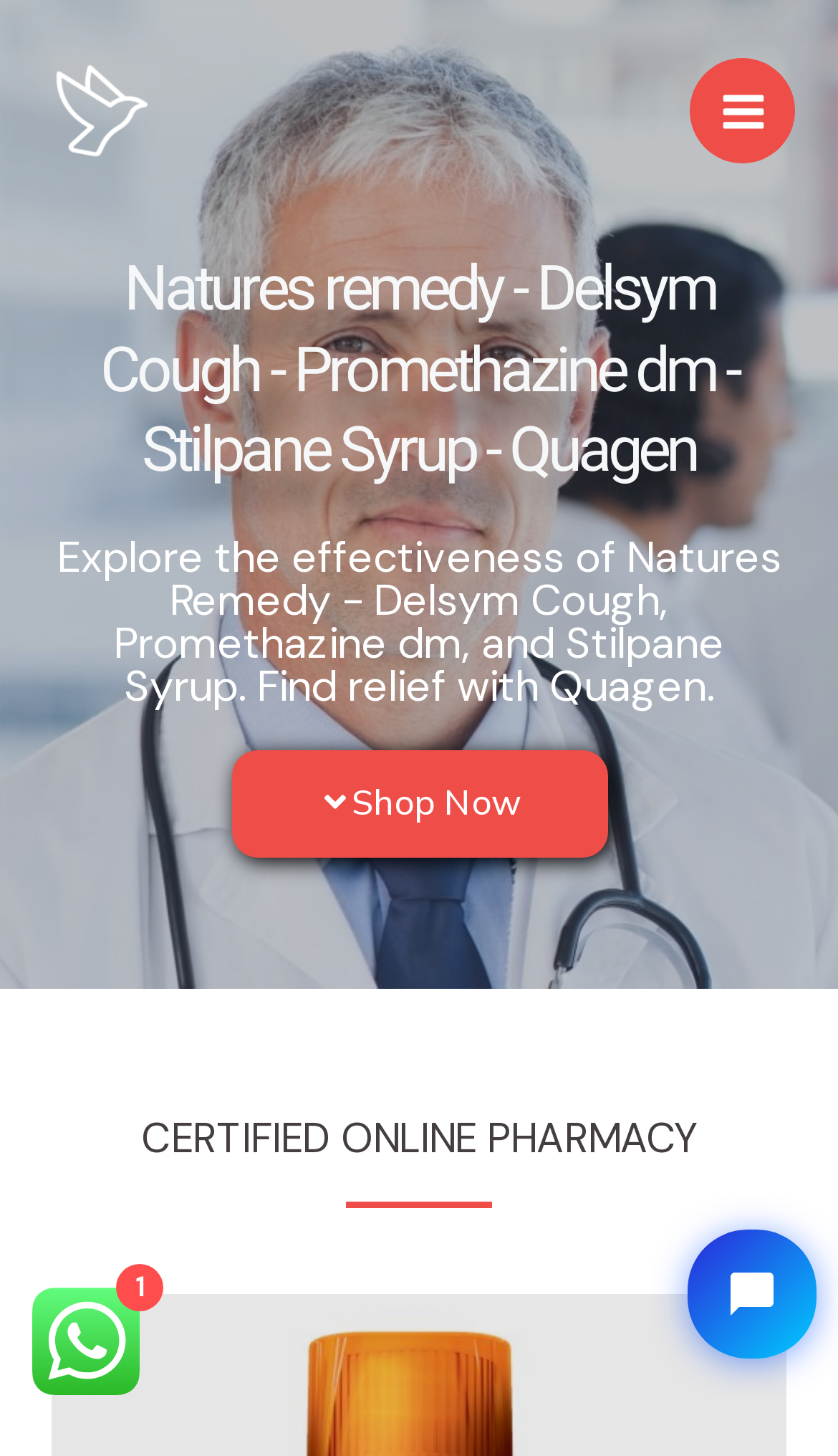Analyze the image and answer the question with as much detail as possible: 
How many images are on the webpage?

There are two image elements on the webpage, one with bounding box coordinates [0.858, 0.06, 0.915, 0.092] and another with bounding box coordinates [0.038, 0.884, 0.167, 0.958]. These images are likely used to enhance the visual appeal of the webpage.